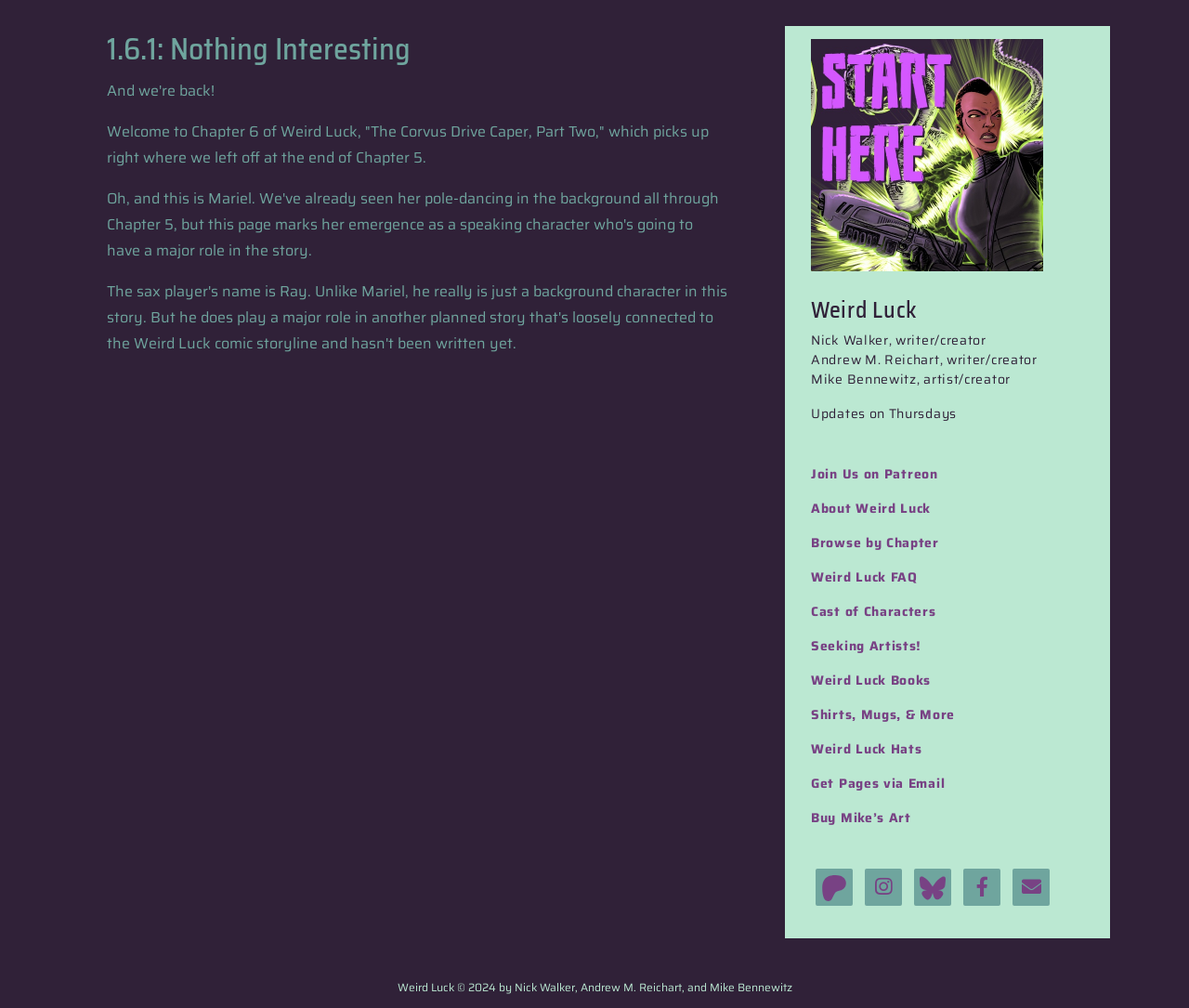Please find the bounding box coordinates of the element that you should click to achieve the following instruction: "Click Start Here". The coordinates should be presented as four float numbers between 0 and 1: [left, top, right, bottom].

[0.682, 0.142, 0.877, 0.162]